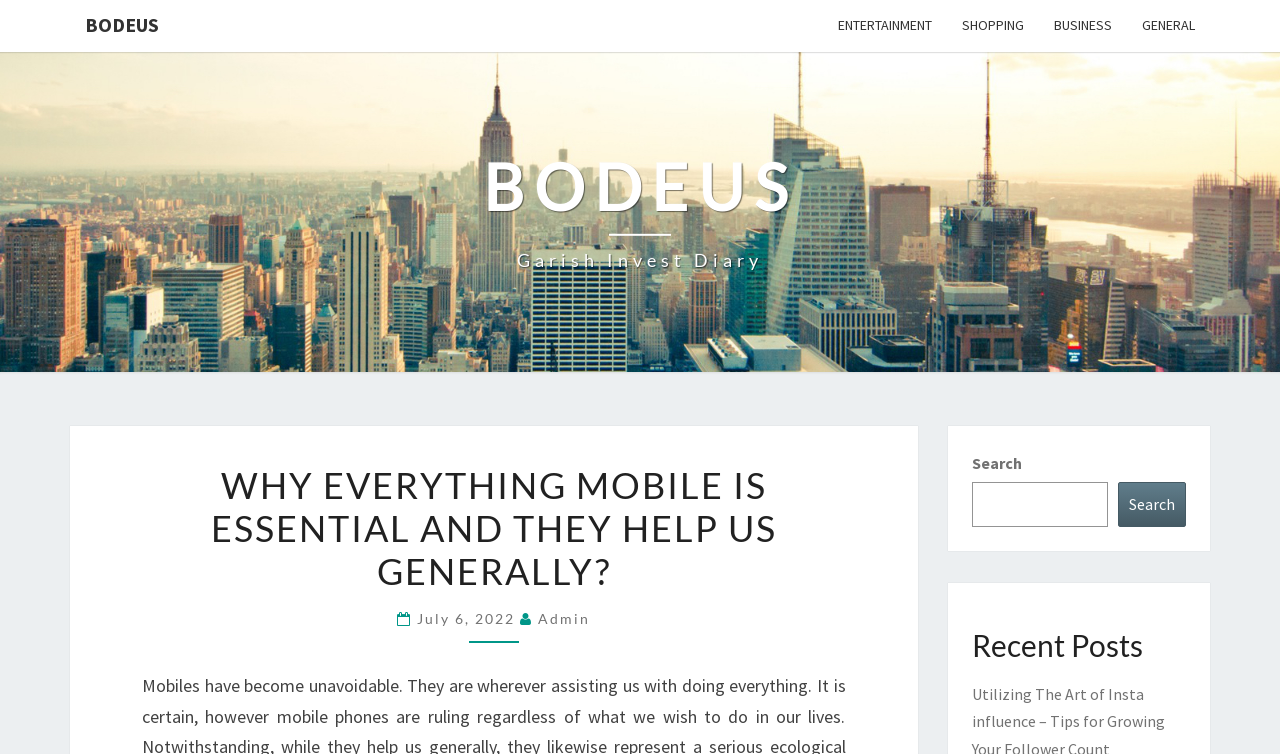Find the bounding box coordinates of the area to click in order to follow the instruction: "read Garish Invest Diary".

[0.377, 0.197, 0.623, 0.365]